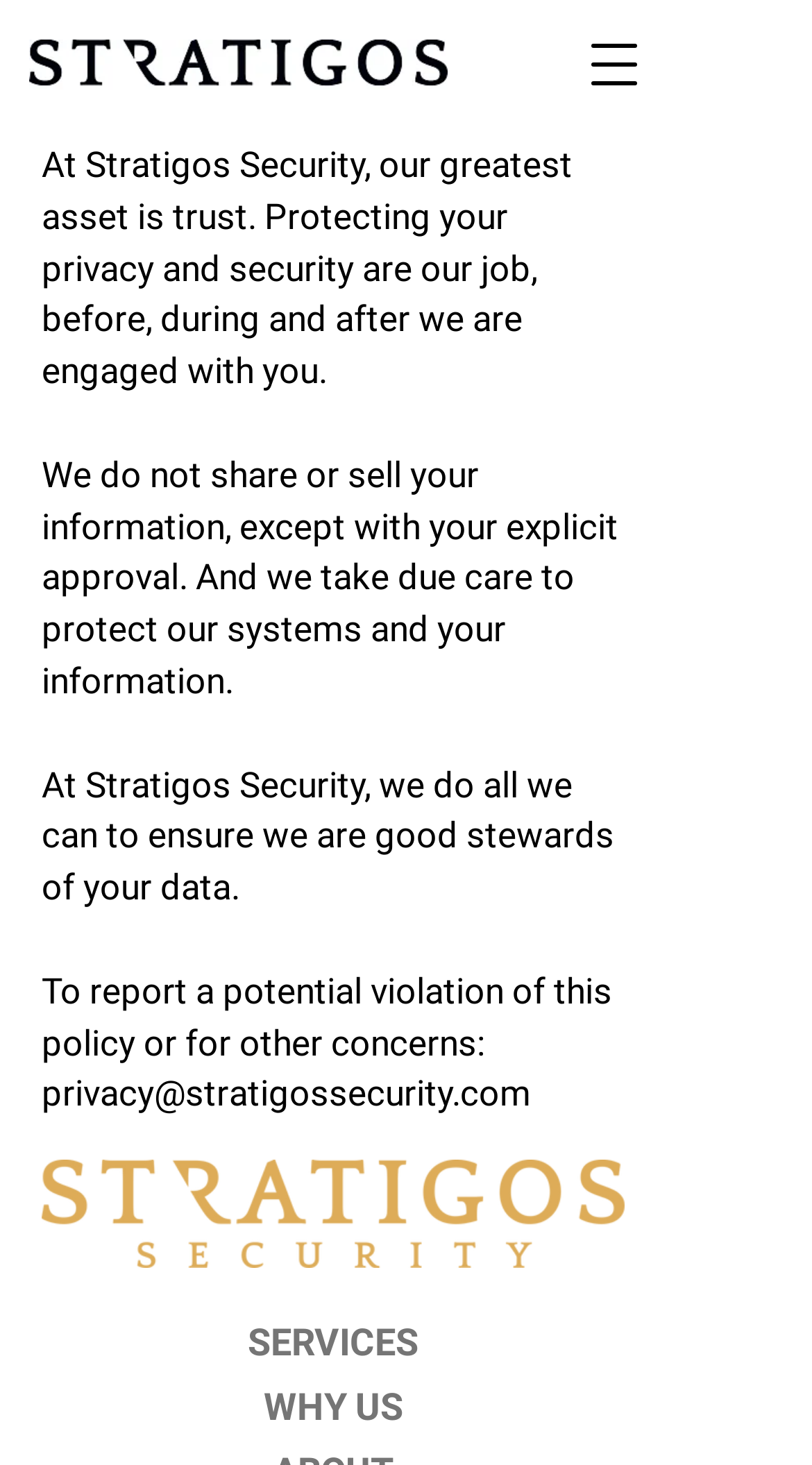What is the contact email for reporting policy violations?
Answer the question with a single word or phrase, referring to the image.

privacy@stratigossecurity.com